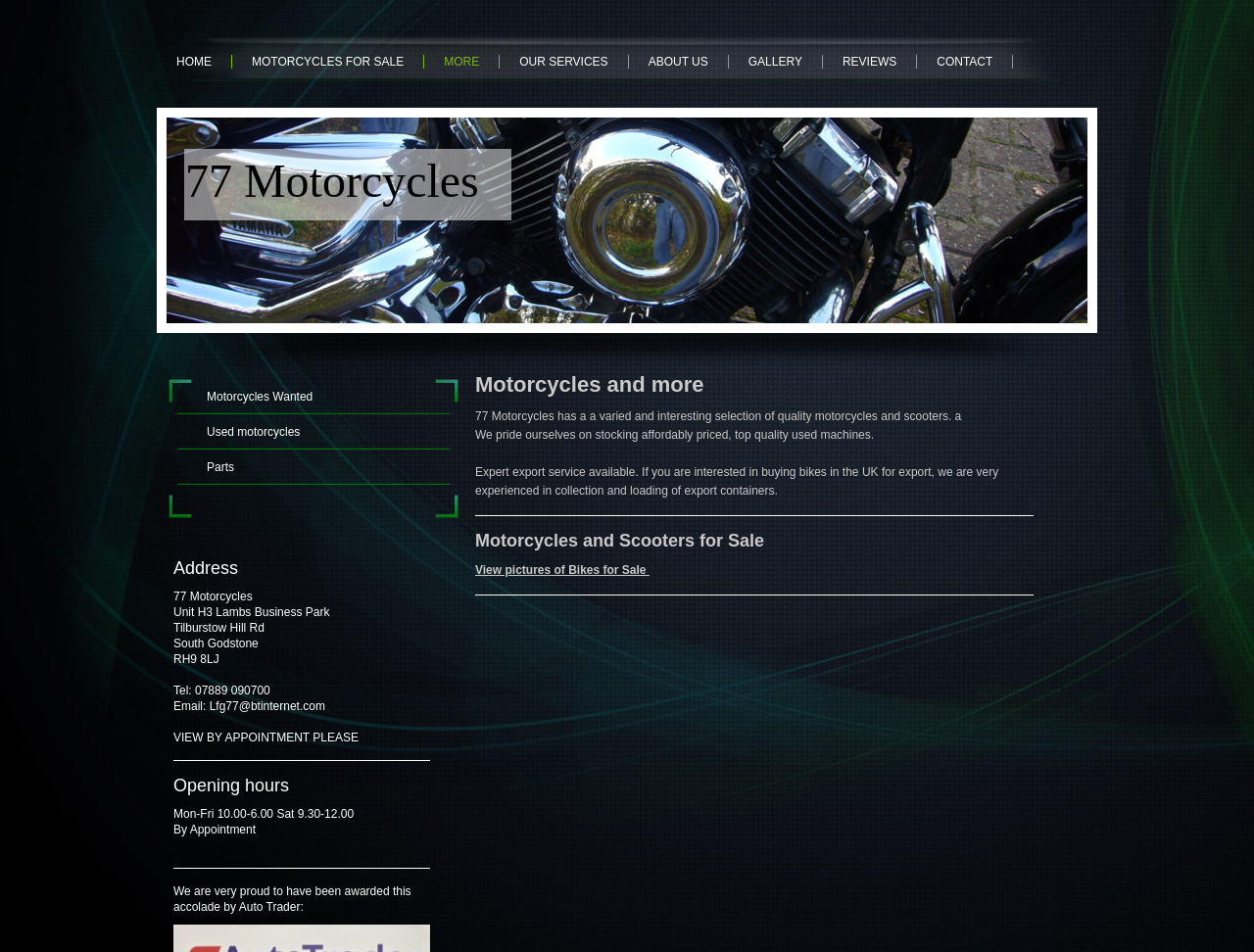Identify the bounding box coordinates of the section to be clicked to complete the task described by the following instruction: "Enter email address". The coordinates should be four float numbers between 0 and 1, formatted as [left, top, right, bottom].

None